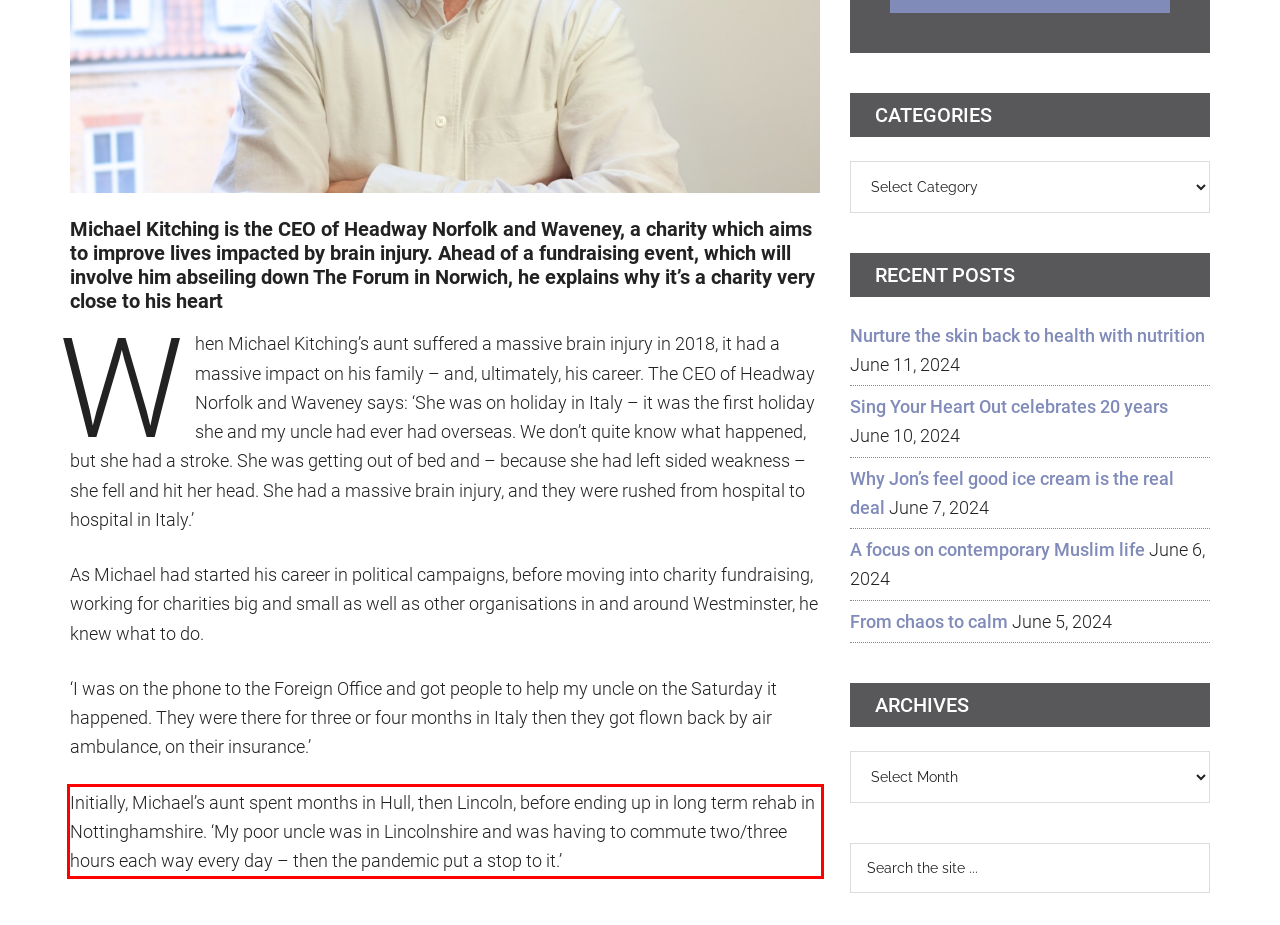Within the provided webpage screenshot, find the red rectangle bounding box and perform OCR to obtain the text content.

Initially, Michael’s aunt spent months in Hull, then Lincoln, before ending up in long term rehab in Nottinghamshire. ‘My poor uncle was in Lincolnshire and was having to commute two/three hours each way every day – then the pandemic put a stop to it.’